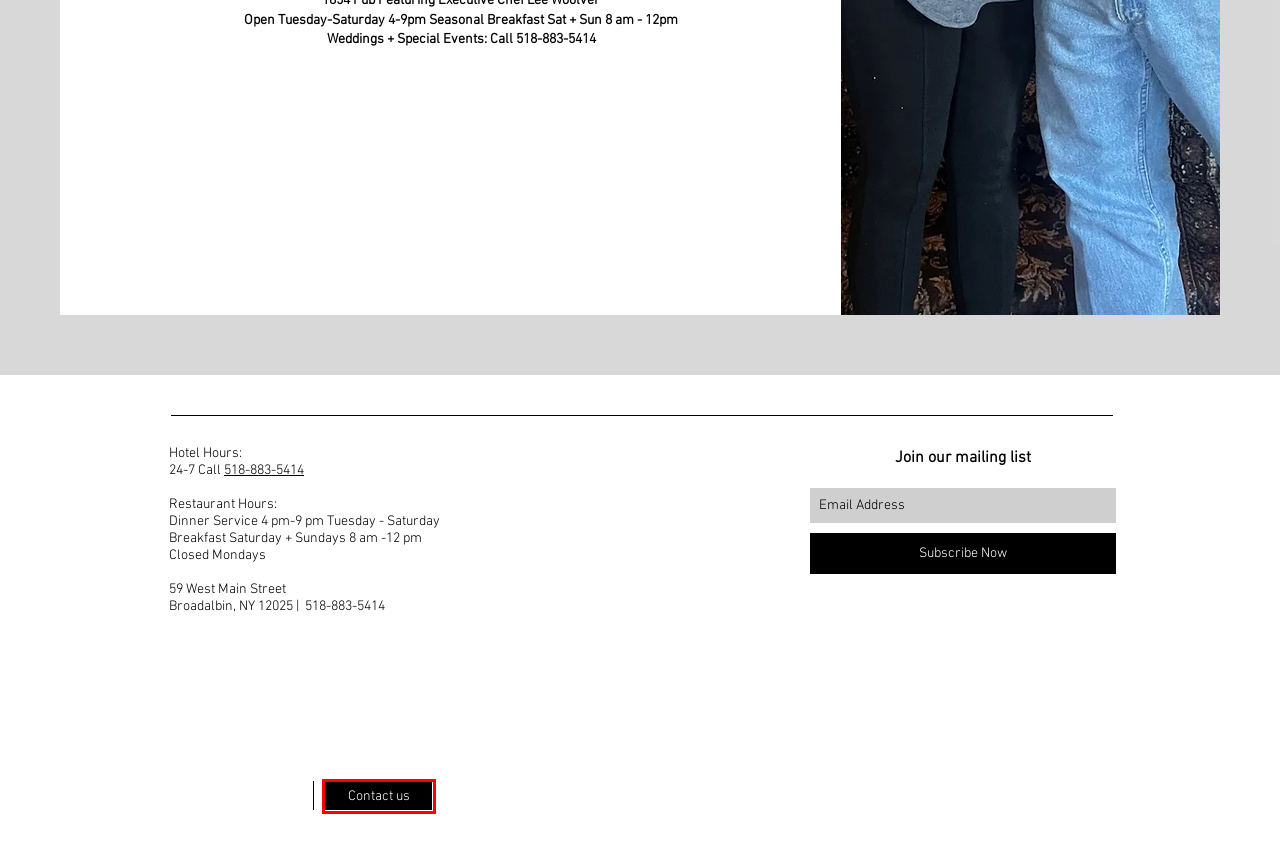Examine the screenshot of a webpage featuring a red bounding box and identify the best matching webpage description for the new page that results from clicking the element within the box. Here are the options:
A. Contact | Hotel
B. Explore | Hotel
C. Cart Page | Hotel
D. Gift Card | Hotel
E. 1854 Pub Menu | Hotel
F. Stay | Hotel
G. Shop | Hotel
H. Historic Hotel Broadalbin

A